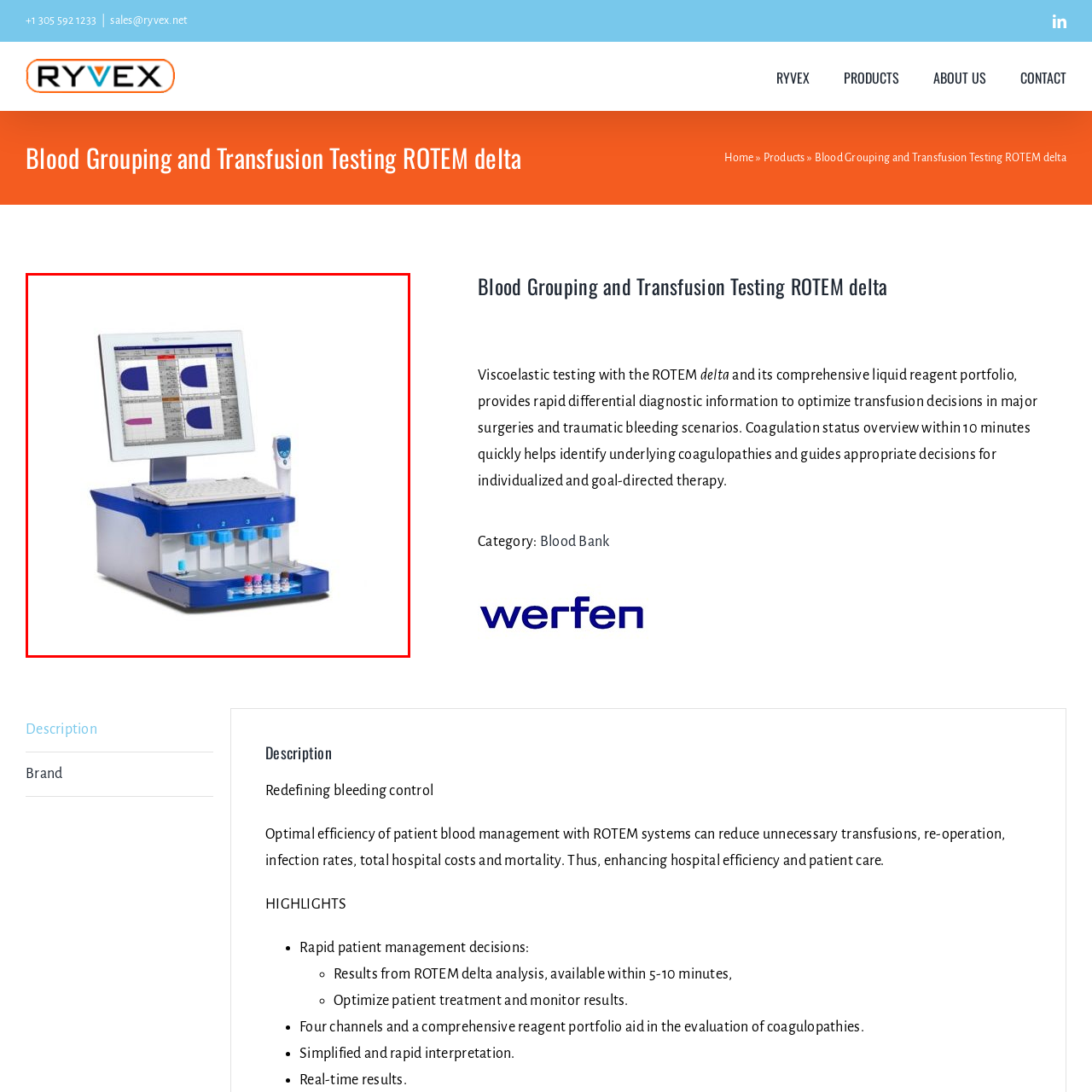What is the typical time for the analyzer to yield results?
Inspect the image within the red bounding box and answer concisely using one word or a short phrase.

5-10 minutes